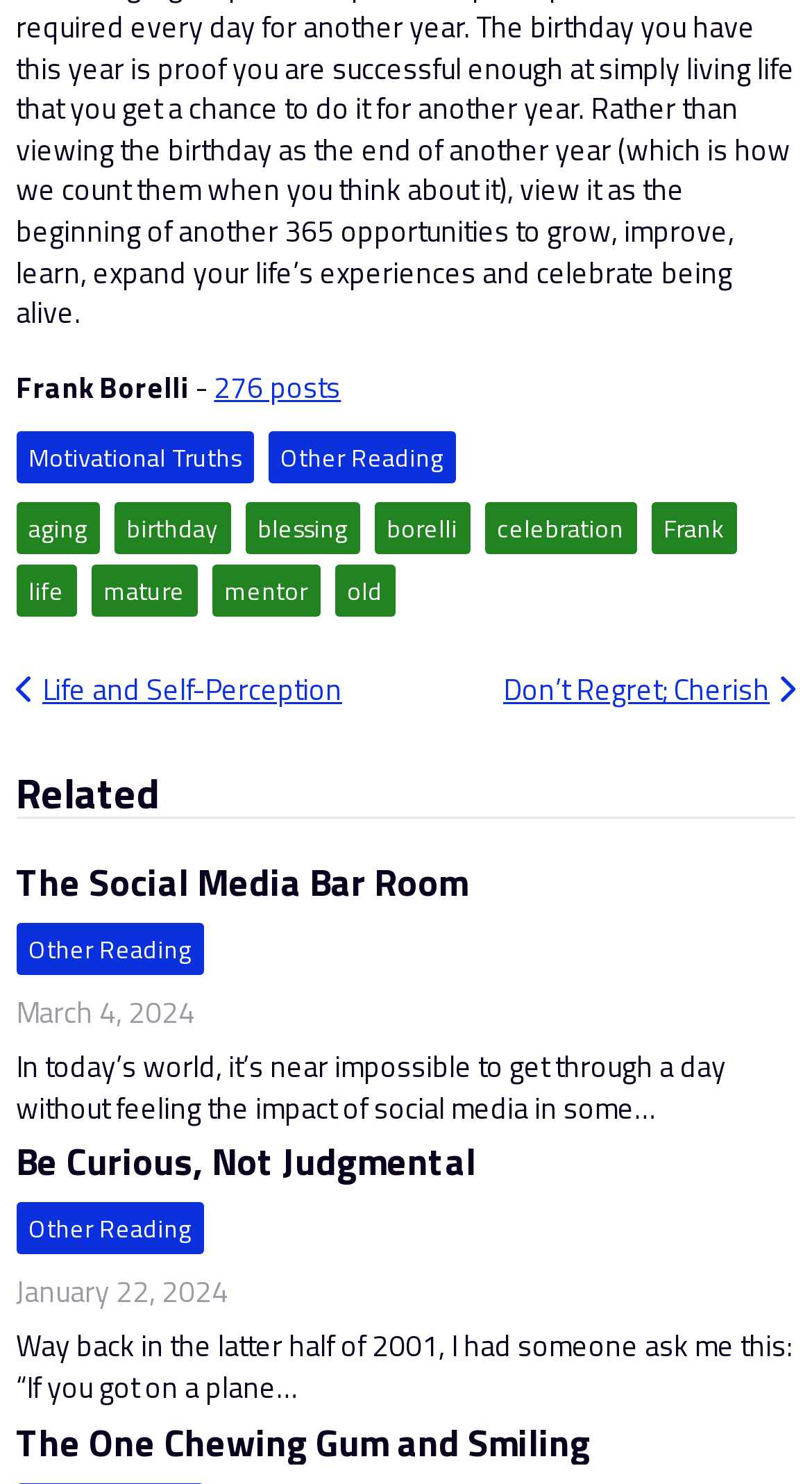What is the title of the first article?
Please use the image to deliver a detailed and complete answer.

The first article has a heading 'The Social Media Bar Room' which is also a link, indicating that it is the title of the article.